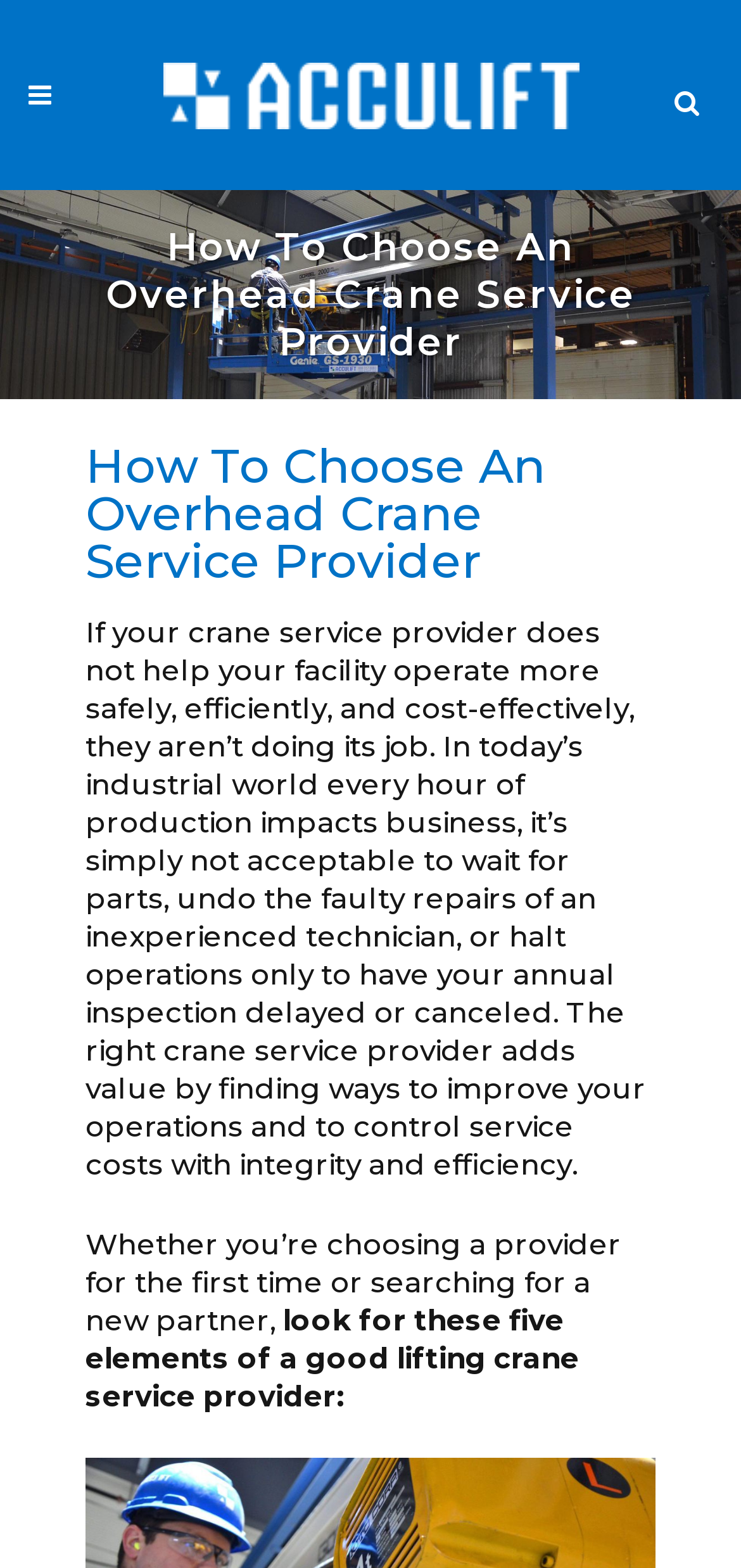What is the author's tone in the webpage?
Look at the image and provide a detailed response to the question.

The author's tone in the webpage is informative, as the language used is formal and objective, providing information and guidance on how to choose a crane service provider without expressing a personal opinion or emotion.